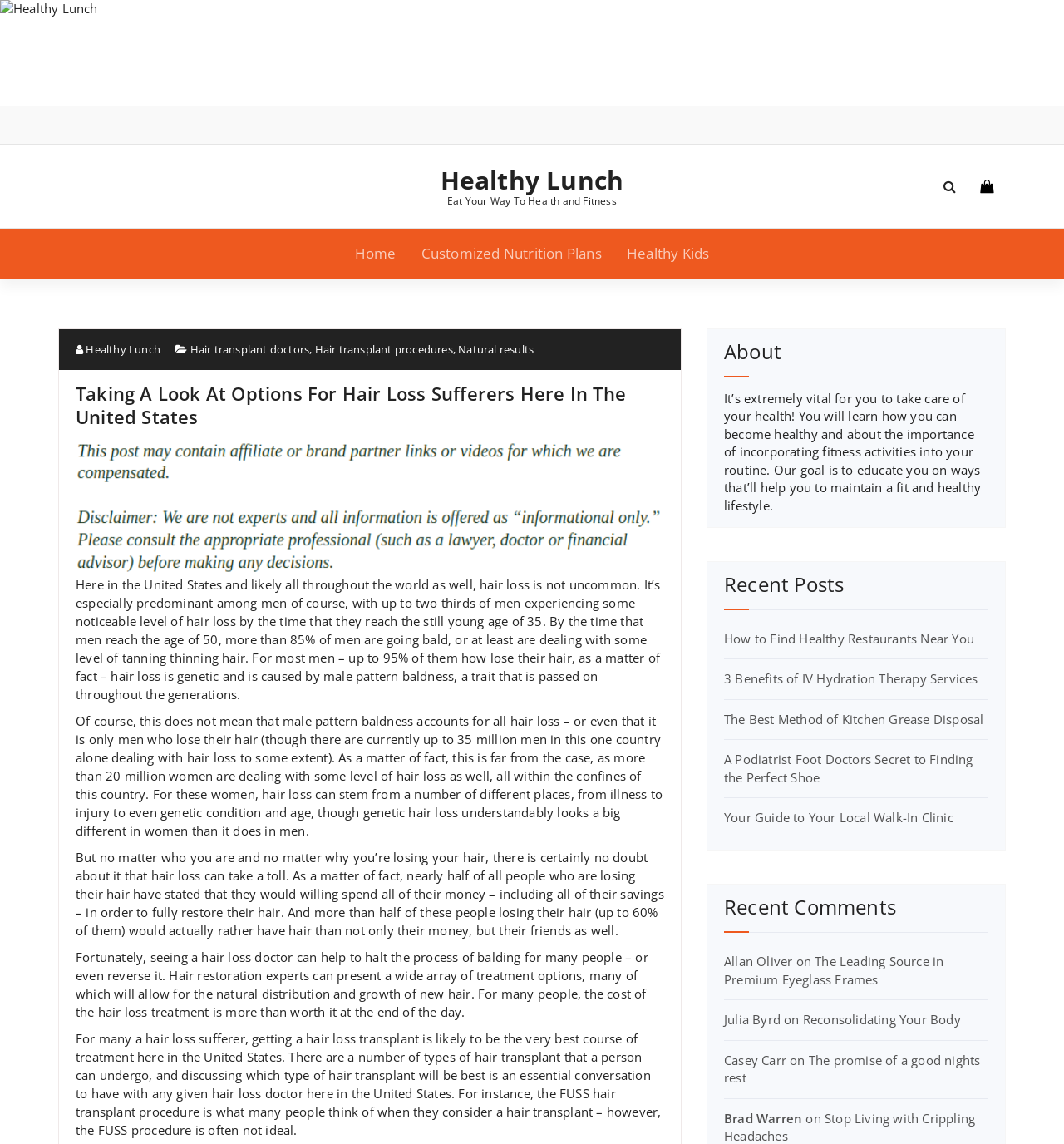Articulate a complete and detailed caption of the webpage elements.

This webpage is about hair loss and its treatment options, particularly in the United States. At the top of the page, there is a logo and a navigation menu with links to "Home", "Customized Nutrition Plans", "Healthy Kids", and other sections. Below the navigation menu, there is a heading that reads "Taking A Look At Options For Hair Loss Sufferers Here In The United States". 

Next to the heading, there is an image. Below the image, there are three paragraphs of text that discuss the prevalence of hair loss among men and women, its causes, and its emotional impact. The text also mentions that seeing a hair loss doctor can help to halt or reverse the process of balding.

On the right side of the page, there are several sections, including "About", "Recent Posts", and "Recent Comments". The "About" section has a brief text that emphasizes the importance of taking care of one's health and fitness. The "Recent Posts" section lists several article titles related to health and fitness, such as "How to Find Healthy Restaurants Near You" and "The Best Method of Kitchen Grease Disposal". The "Recent Comments" section shows comments from users, including their names and the titles of the articles they commented on.

At the bottom of the page, there is a footer section with links to "Hair transplant doctors", "Hair transplant procedures", and "Natural results", as well as social media icons.